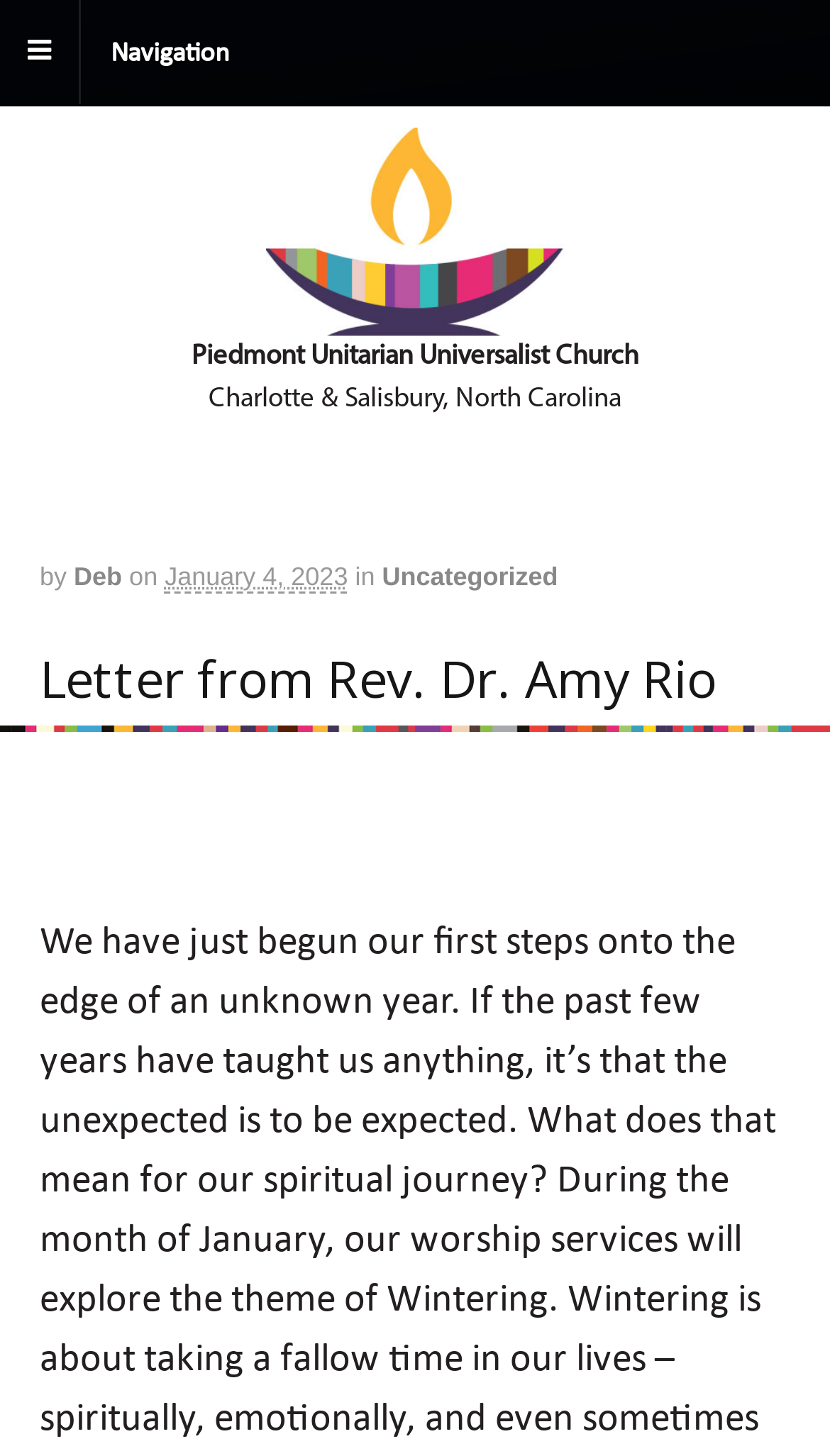Using the description: "Deb", identify the bounding box of the corresponding UI element in the screenshot.

[0.089, 0.386, 0.147, 0.406]